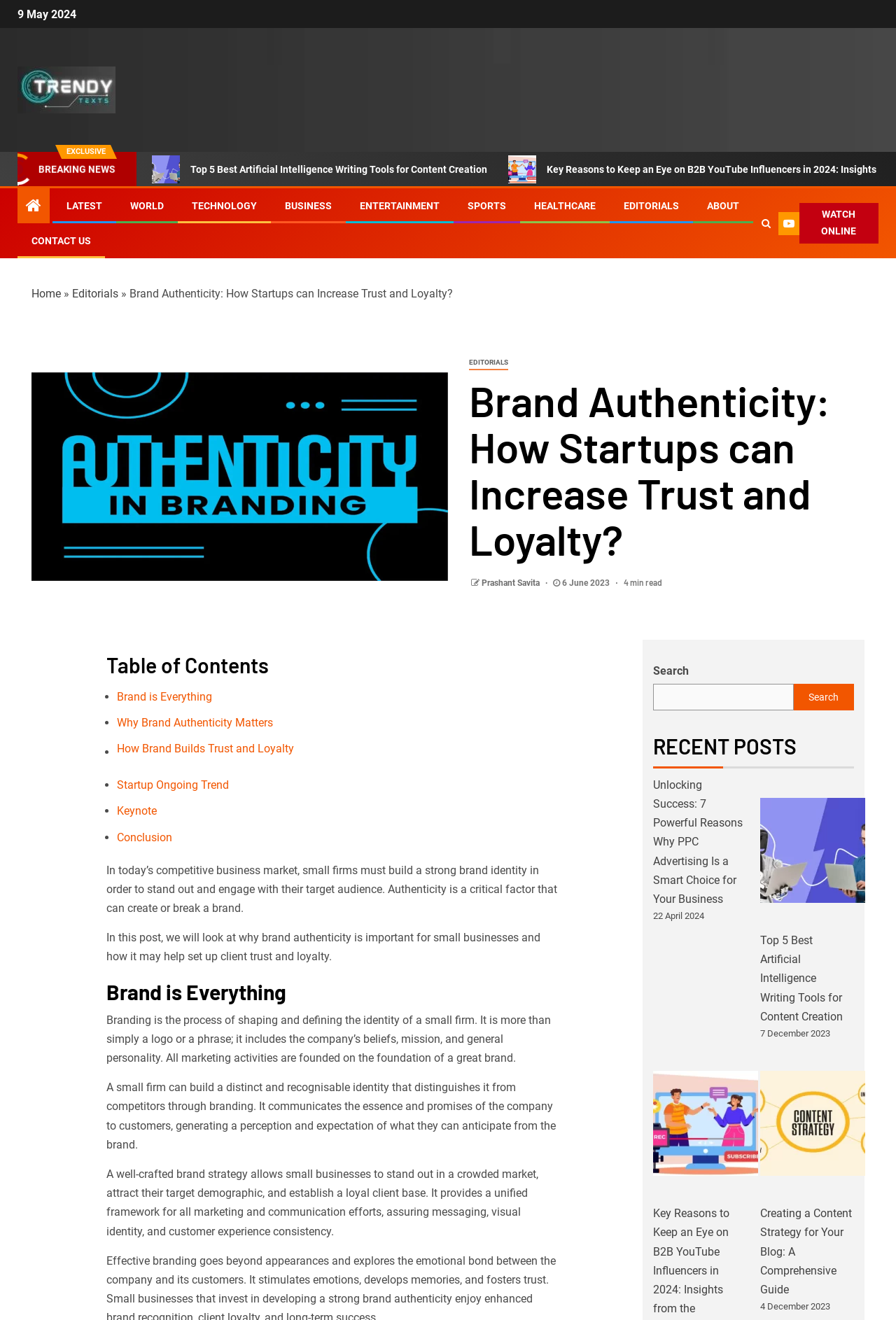Locate the bounding box coordinates of the element's region that should be clicked to carry out the following instruction: "Click on the 'EDITORIALS' link". The coordinates need to be four float numbers between 0 and 1, i.e., [left, top, right, bottom].

[0.145, 0.152, 0.183, 0.16]